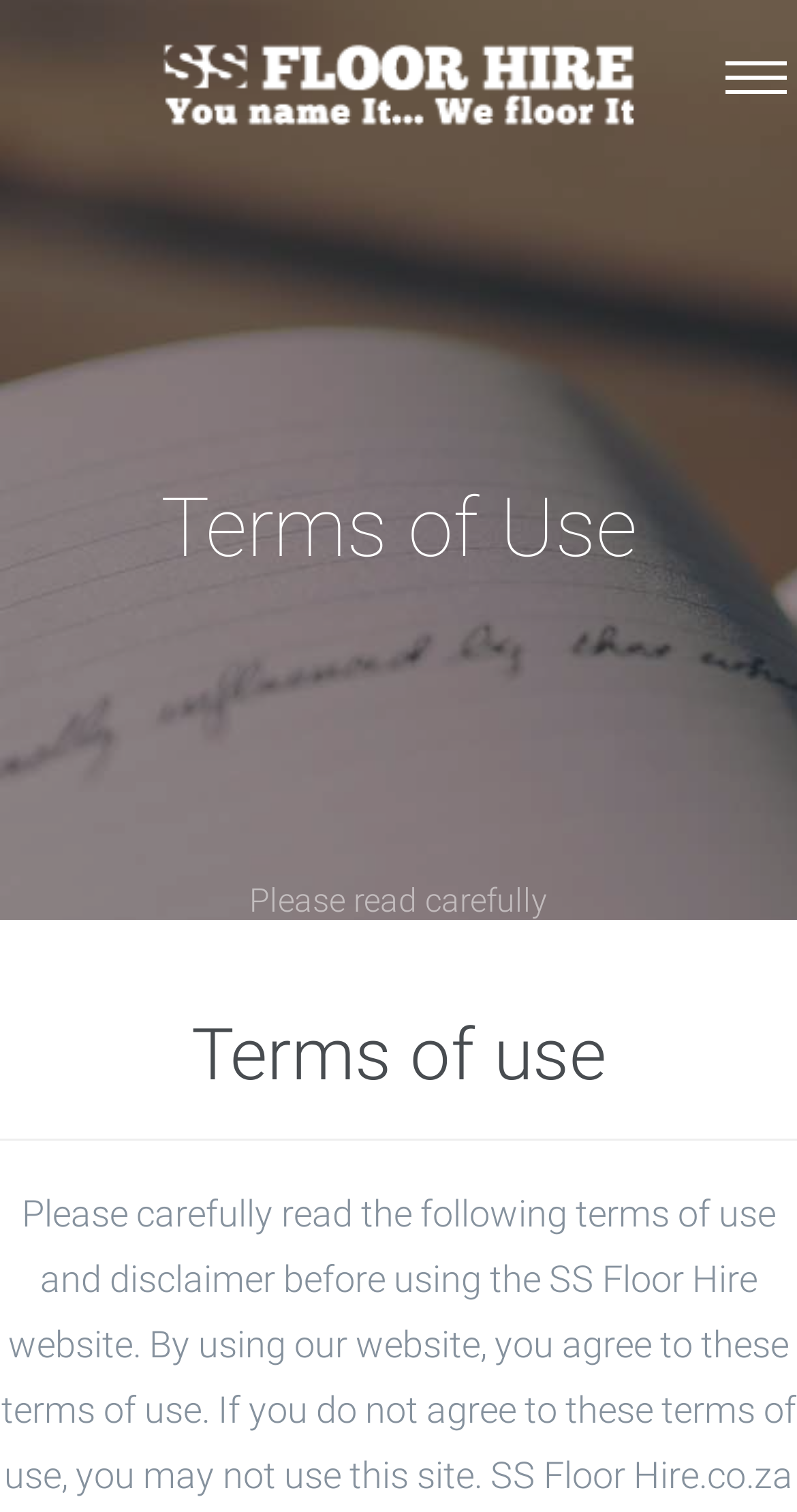Identify the bounding box coordinates for the element you need to click to achieve the following task: "Click on About". The coordinates must be four float values ranging from 0 to 1, formatted as [left, top, right, bottom].

[0.41, 0.097, 0.531, 0.126]